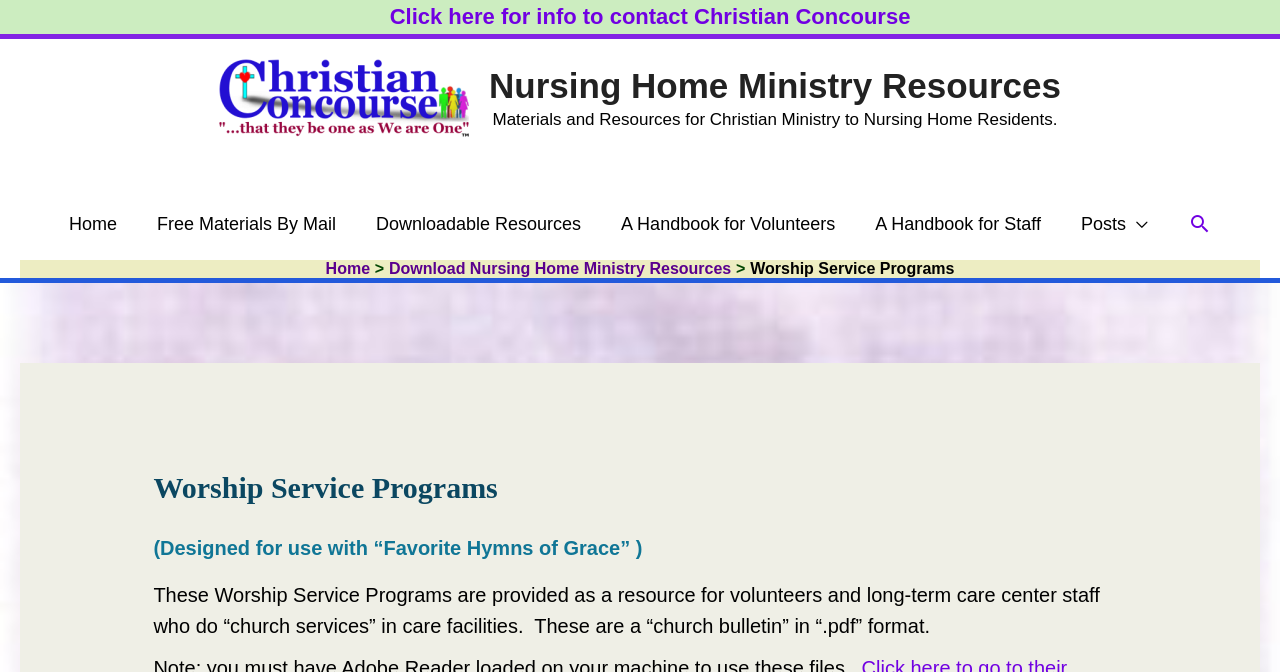Determine the bounding box coordinates of the region to click in order to accomplish the following instruction: "Explore Downloadable Resources". Provide the coordinates as four float numbers between 0 and 1, specifically [left, top, right, bottom].

[0.278, 0.28, 0.47, 0.387]